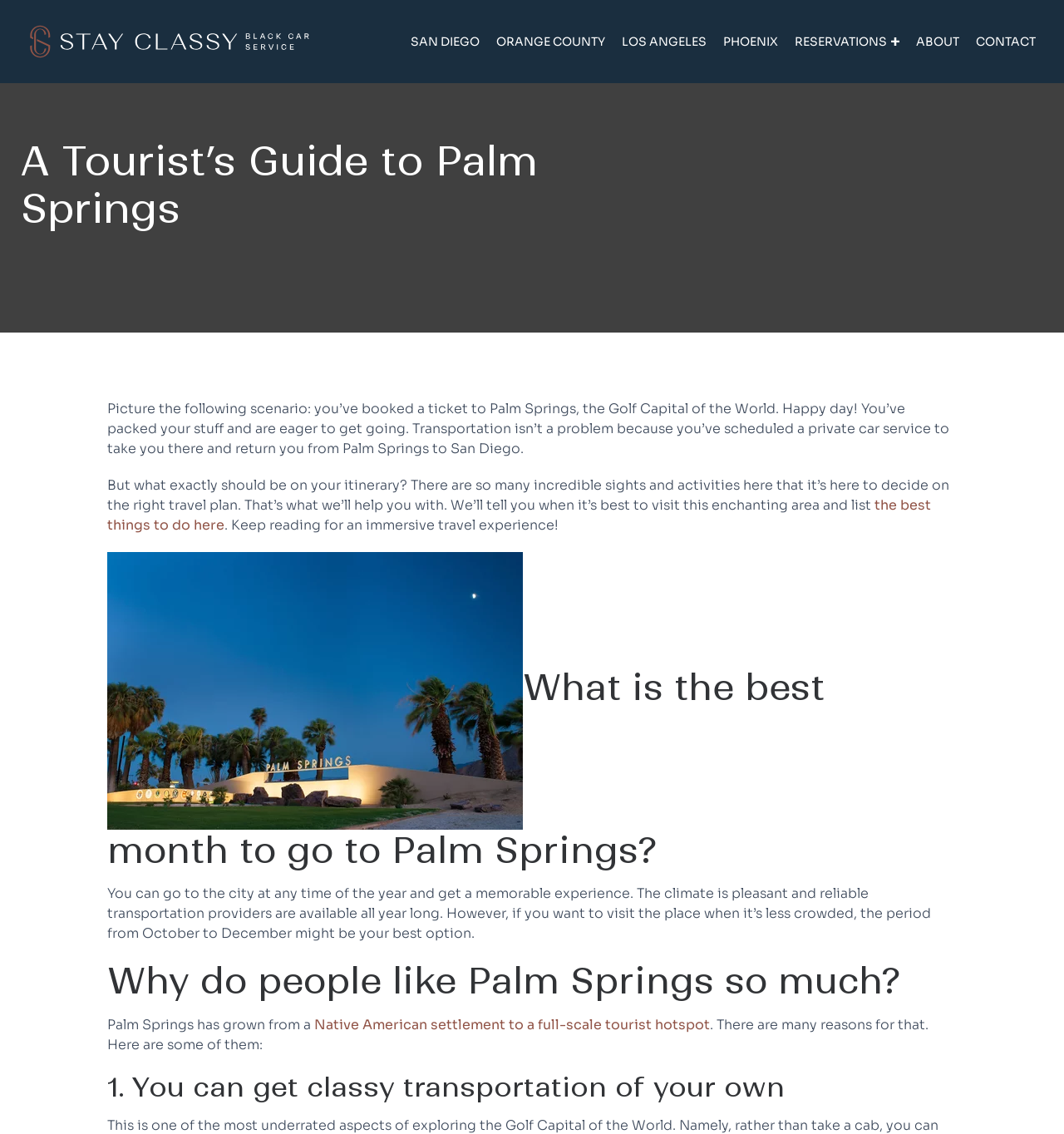Identify and provide the text content of the webpage's primary headline.

A Tourist’s Guide to Palm Springs